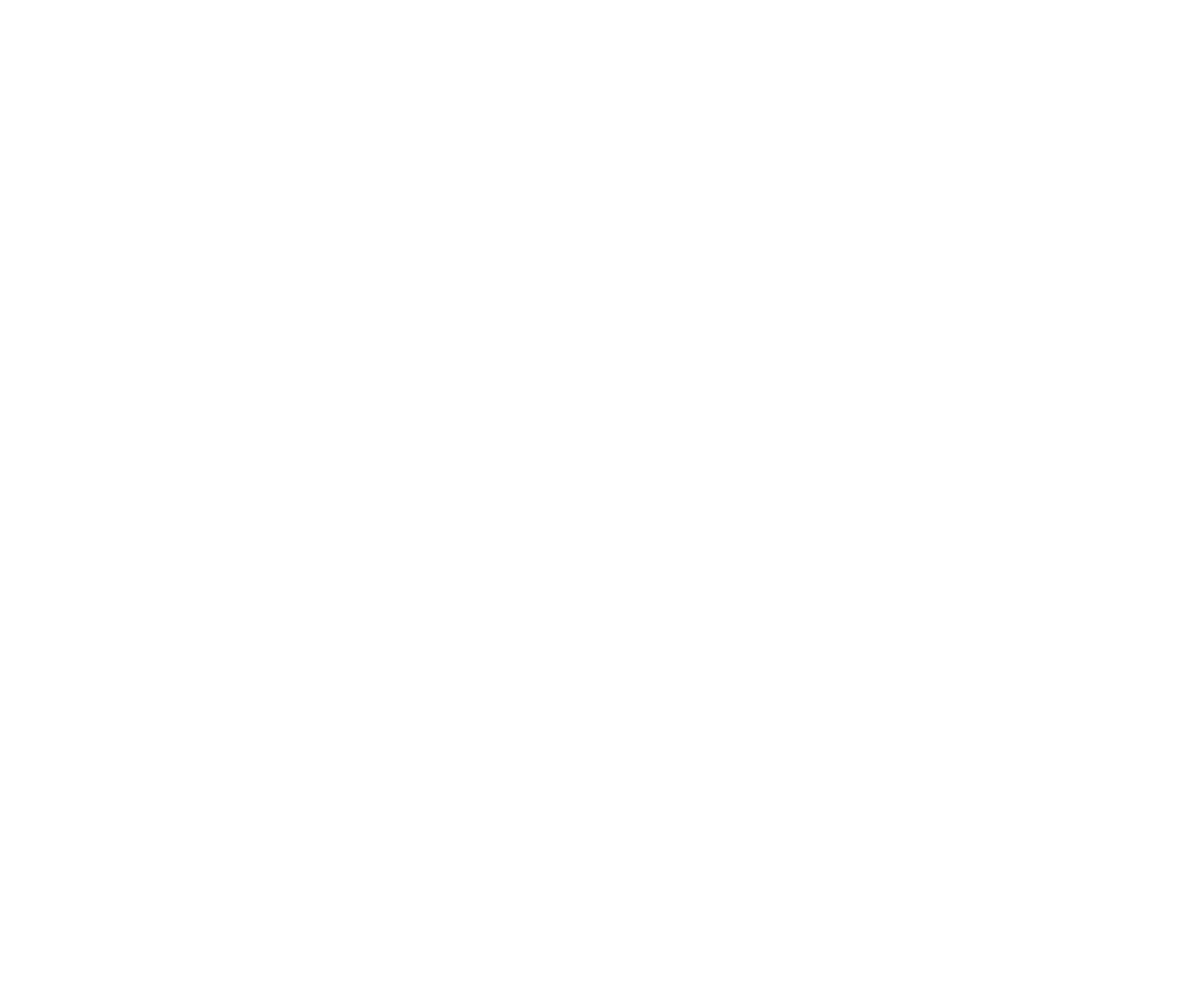What is the purpose of the 'REQUEST A FREE CONSULTATION' button?
Using the information from the image, answer the question thoroughly.

I inferred the purpose of the button by looking at its text and the context in which it appears. The button is likely a call-to-action for potential clients to request a free consultation with the law firm.